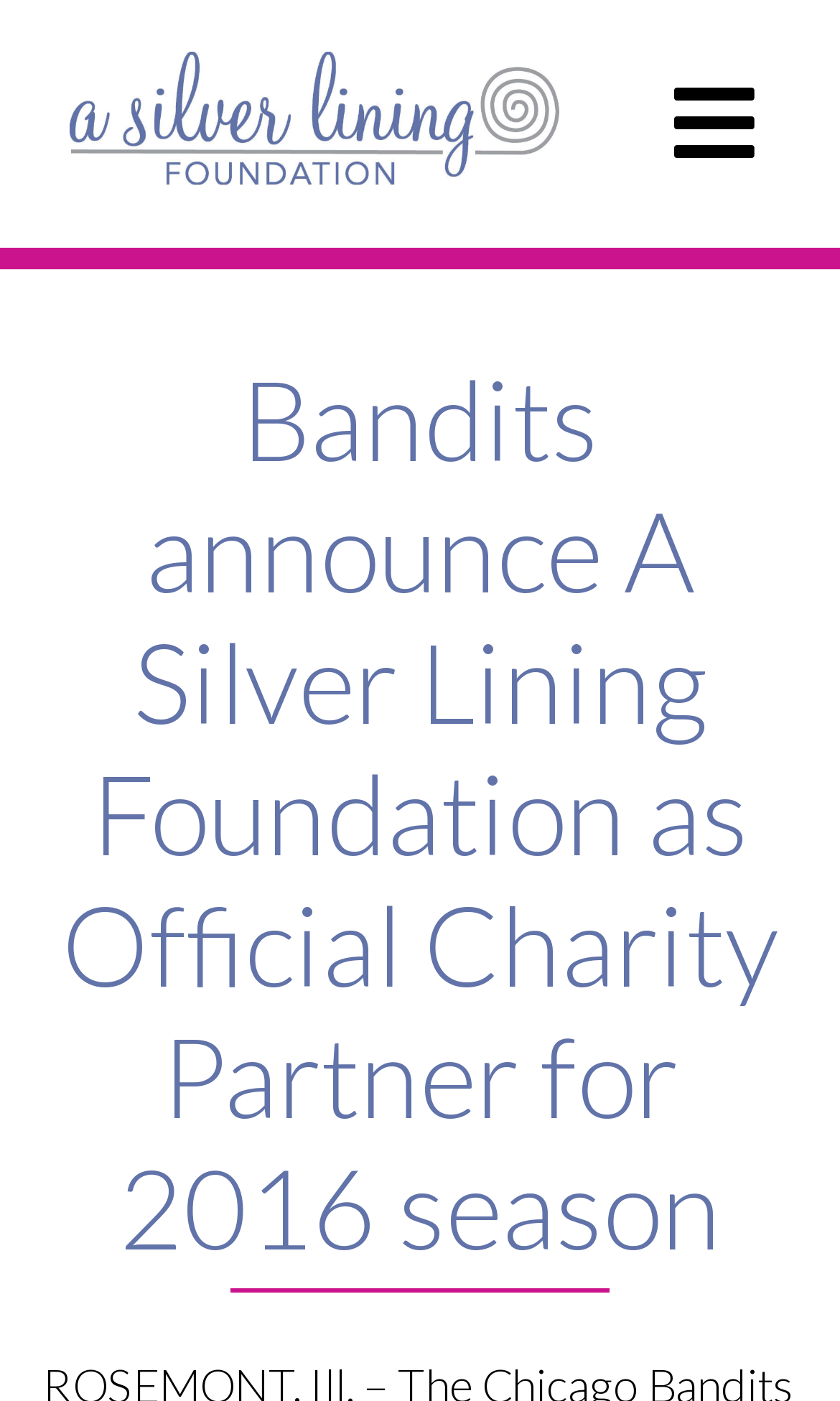Please find the top heading of the webpage and generate its text.

Bandits announce A Silver Lining Foundation as Official Charity Partner for 2016 season